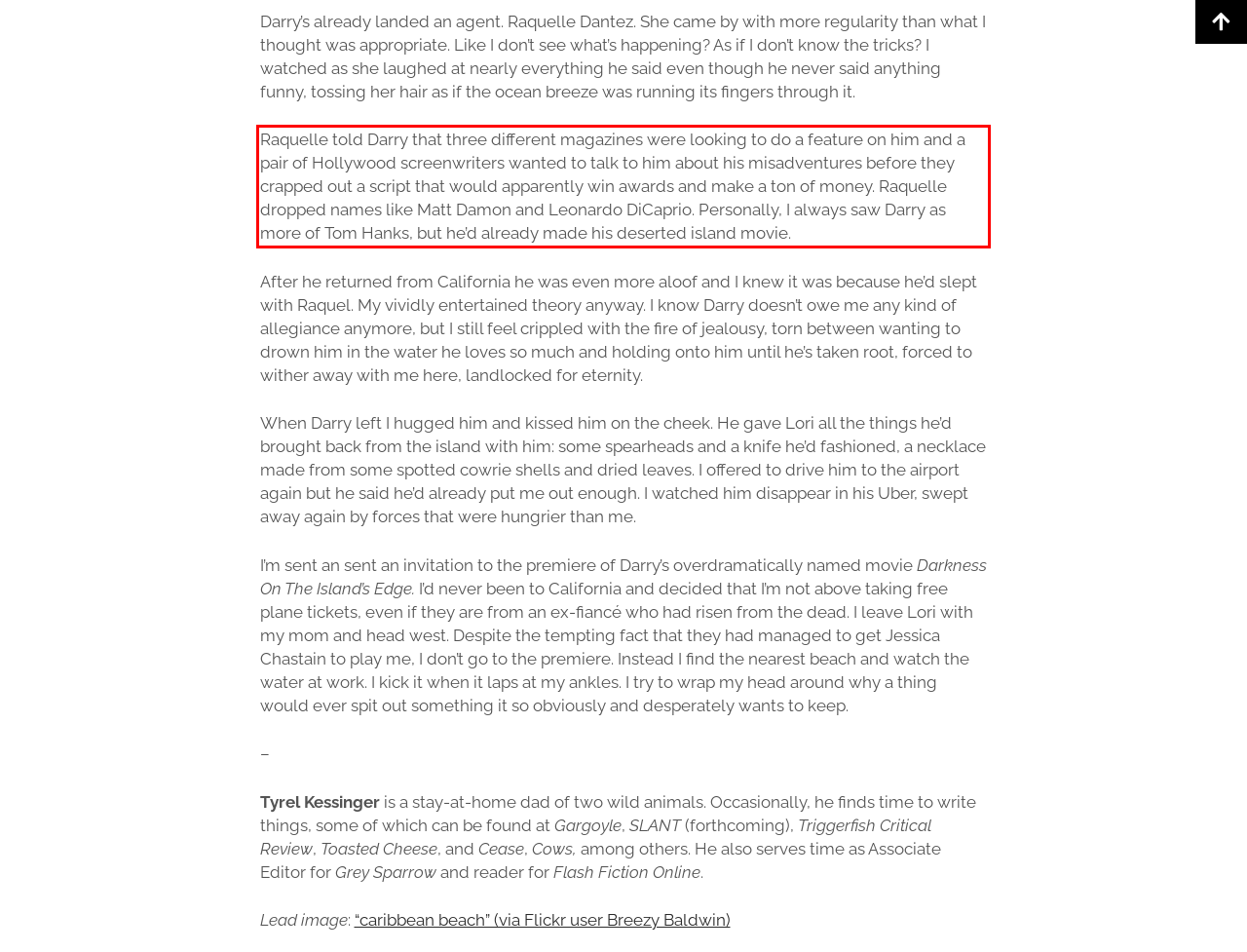There is a UI element on the webpage screenshot marked by a red bounding box. Extract and generate the text content from within this red box.

Raquelle told Darry that three different magazines were looking to do a feature on him and a pair of Hollywood screenwriters wanted to talk to him about his misadventures before they crapped out a script that would apparently win awards and make a ton of money. Raquelle dropped names like Matt Damon and Leonardo DiCaprio. Personally, I always saw Darry as more of Tom Hanks, but he’d already made his deserted island movie.